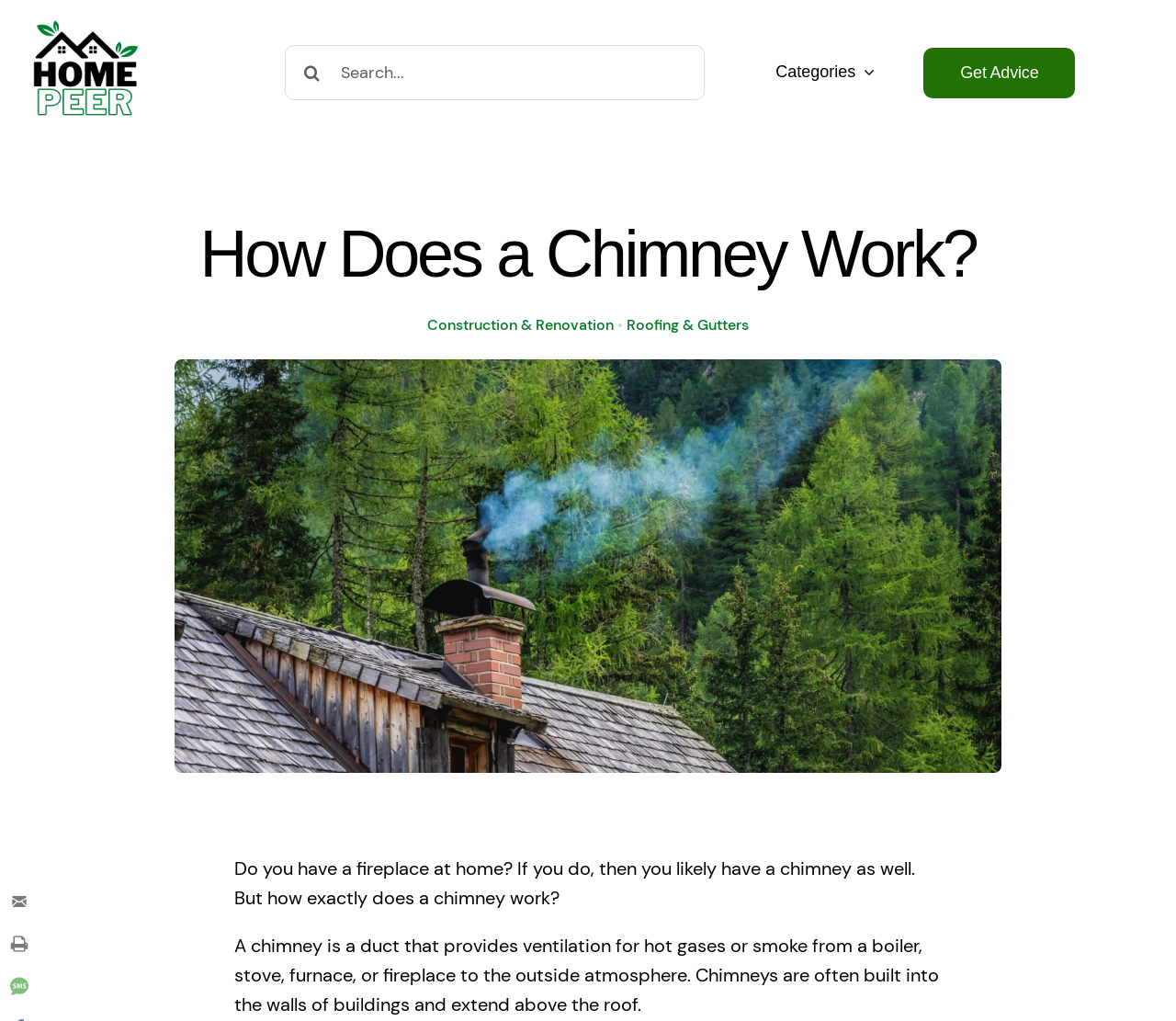Review the image closely and give a comprehensive answer to the question: What is the topic of the webpage?

The webpage has a heading 'How Does a Chimney Work?' and provides information about the purpose and function of chimneys, indicating that the topic of the webpage is how chimneys work.